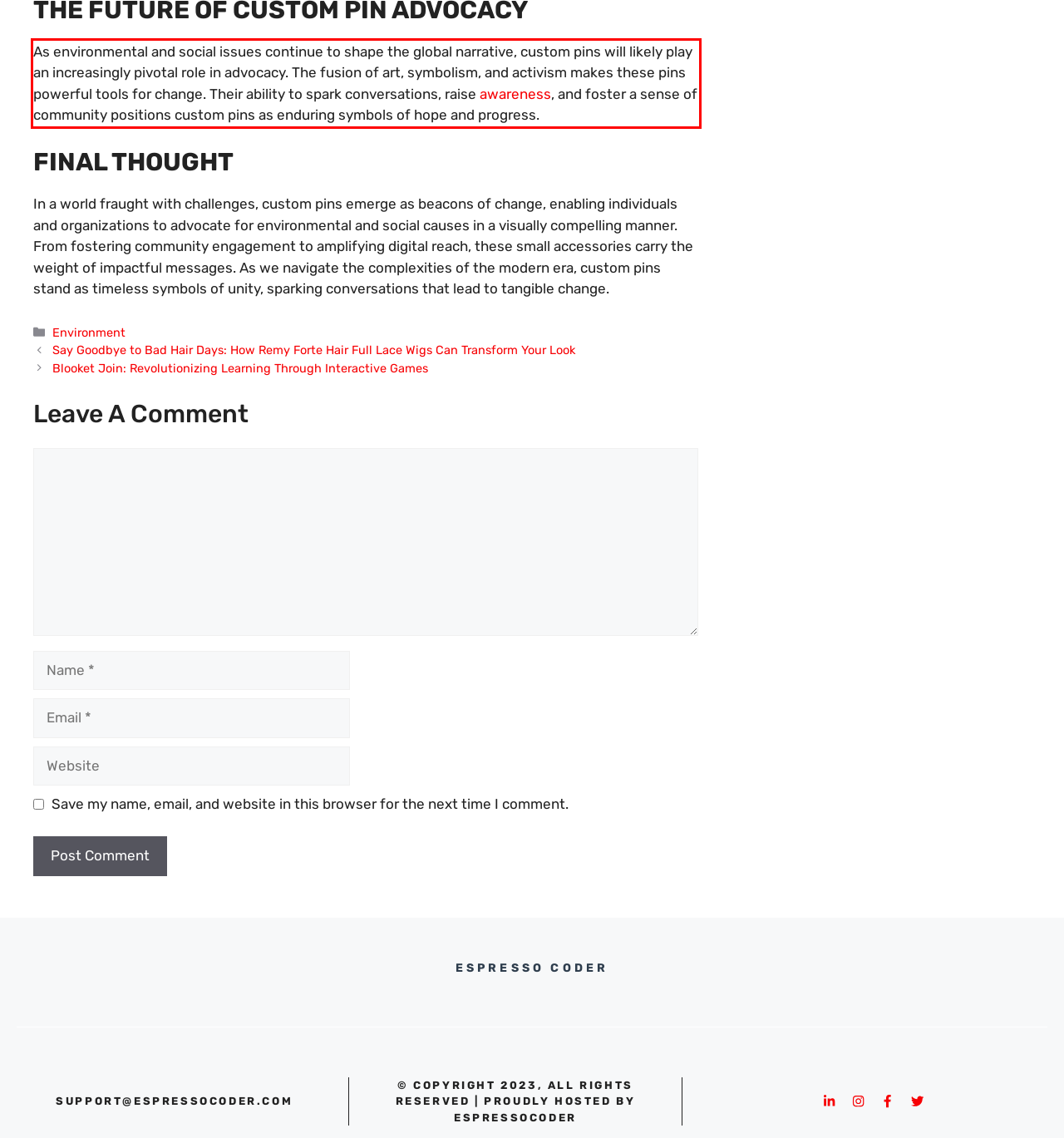You have a screenshot of a webpage with a red bounding box. Use OCR to generate the text contained within this red rectangle.

As environmental and social issues continue to shape the global narrative, custom pins will likely play an increasingly pivotal role in advocacy. The fusion of art, symbolism, and activism makes these pins powerful tools for change. Their ability to spark conversations, raise awareness, and foster a sense of community positions custom pins as enduring symbols of hope and progress.